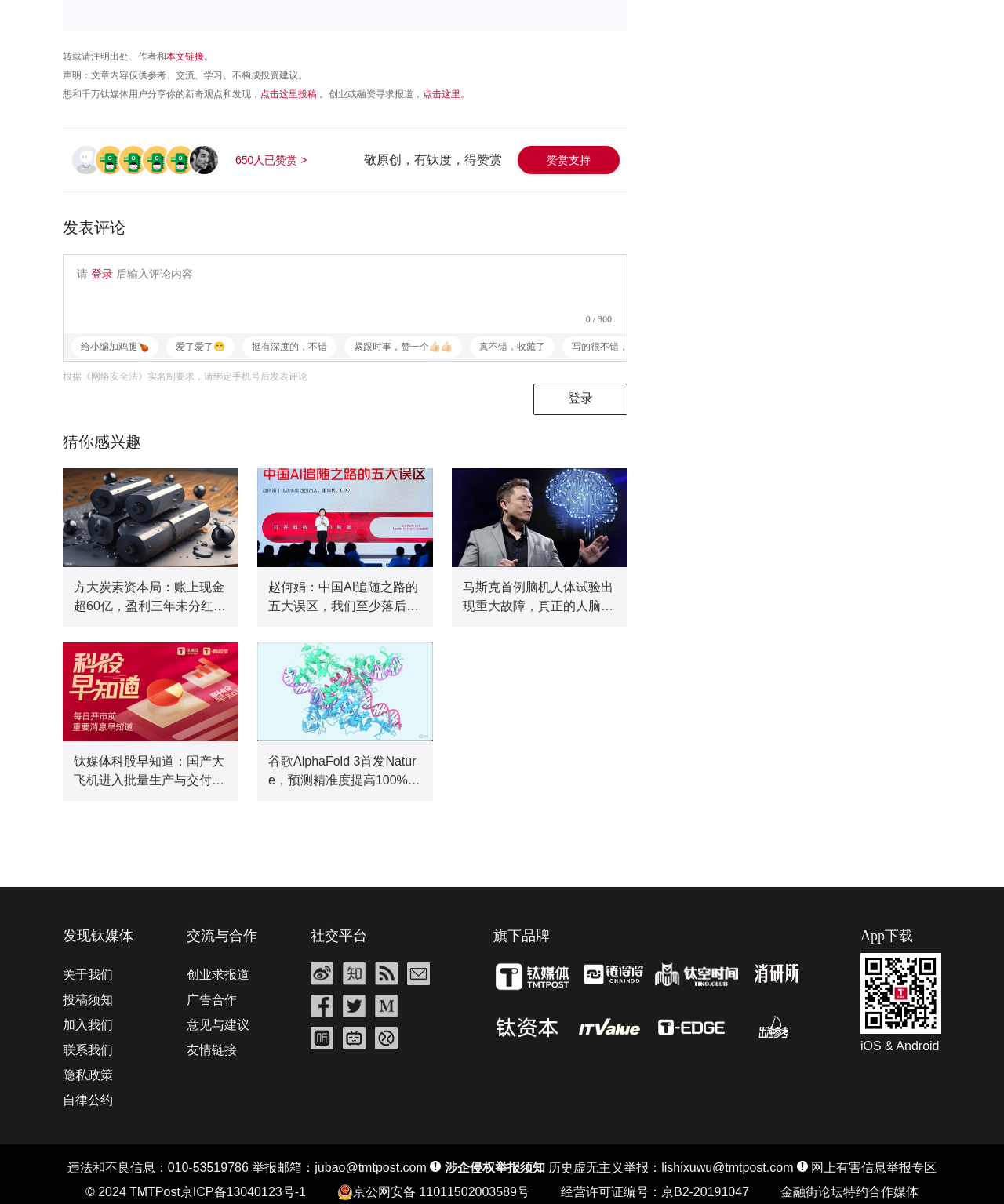Identify the bounding box coordinates of the element that should be clicked to fulfill this task: "post a comment". The coordinates should be provided as four float numbers between 0 and 1, i.e., [left, top, right, bottom].

[0.062, 0.182, 0.125, 0.196]